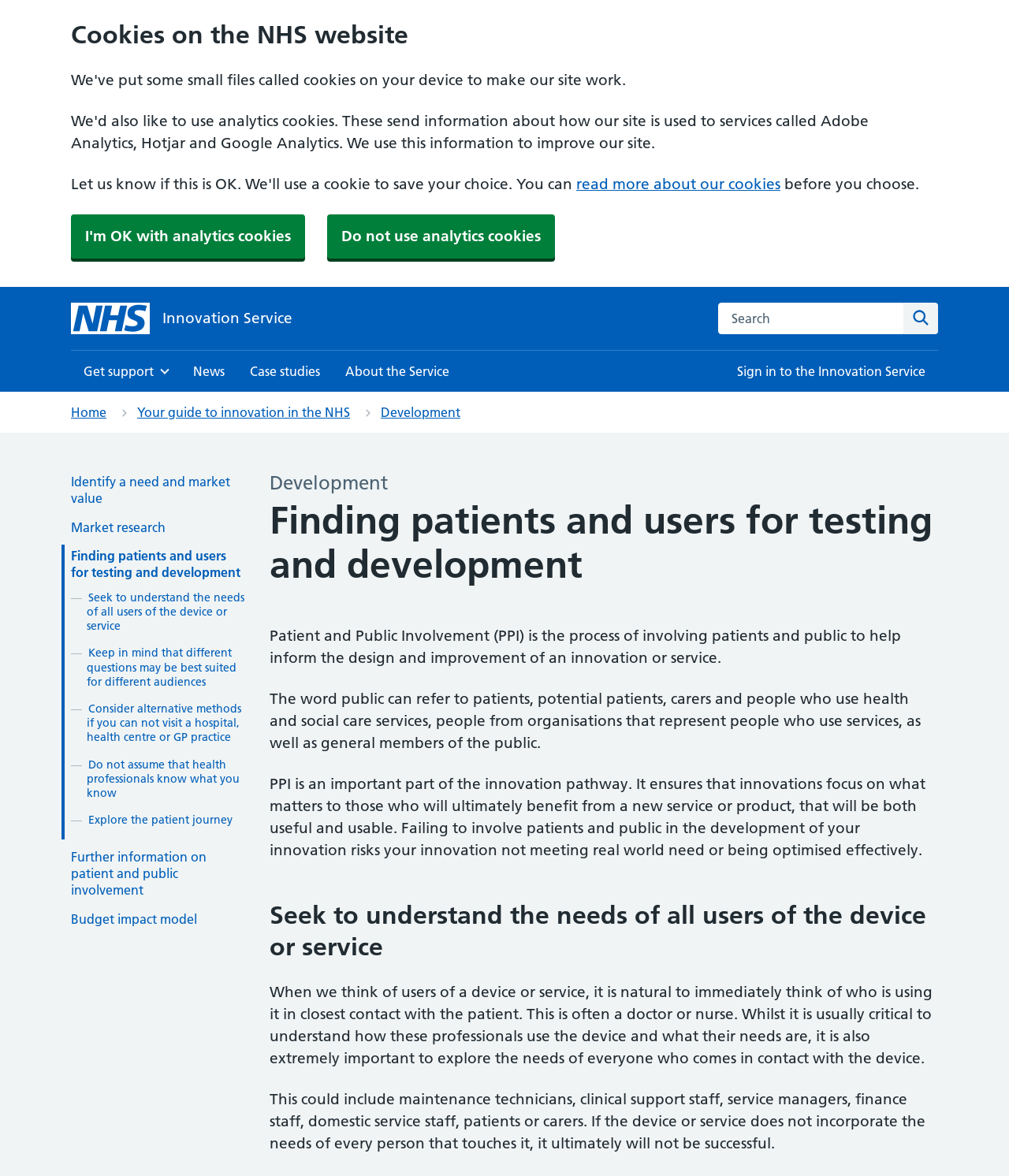Indicate the bounding box coordinates of the clickable region to achieve the following instruction: "Read more about our cookies."

[0.571, 0.149, 0.773, 0.164]